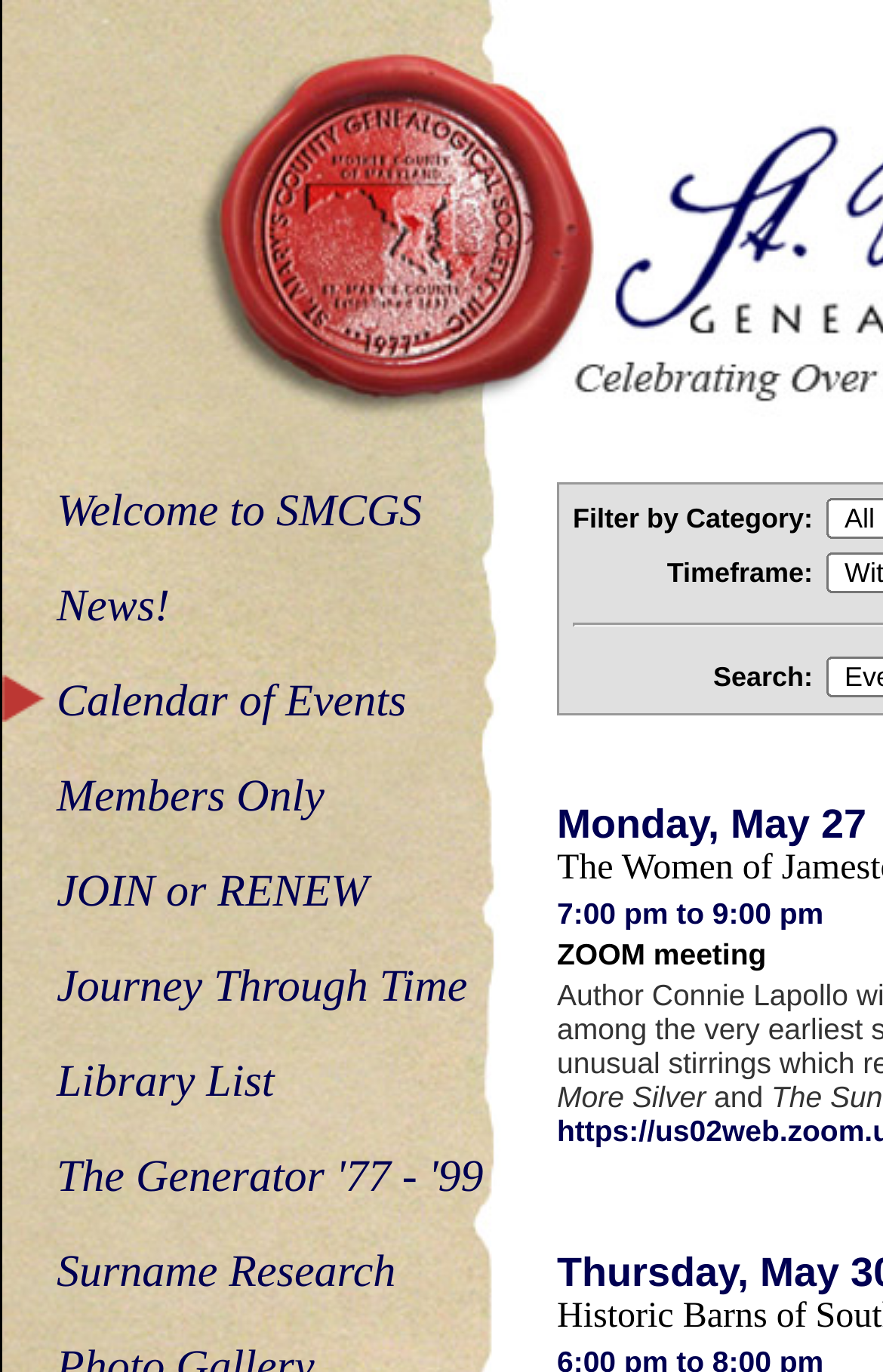Answer the question in a single word or phrase:
What is the last link on the webpage?

Surname Research